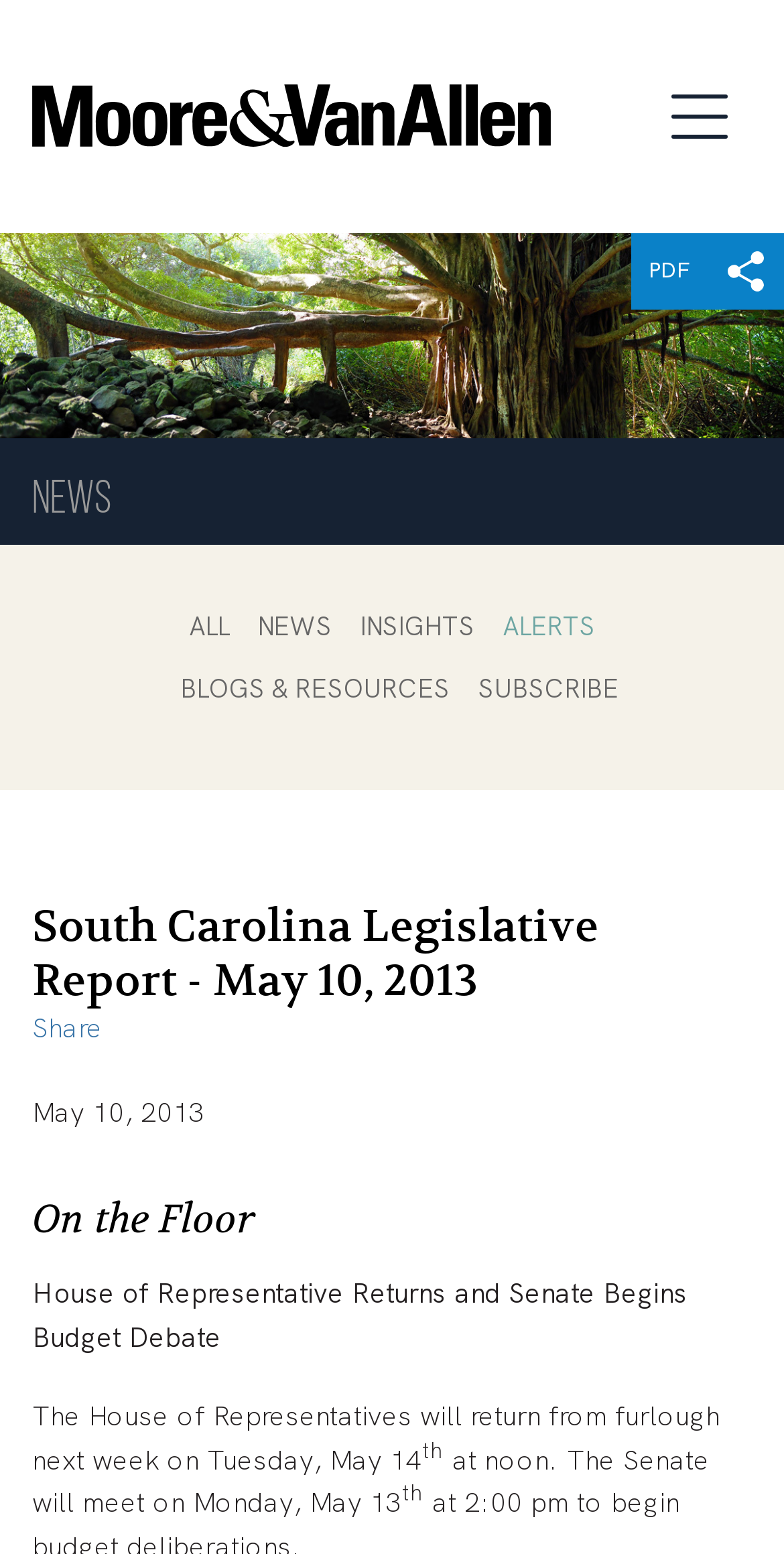Could you indicate the bounding box coordinates of the region to click in order to complete this instruction: "Share the report".

[0.903, 0.15, 1.0, 0.199]